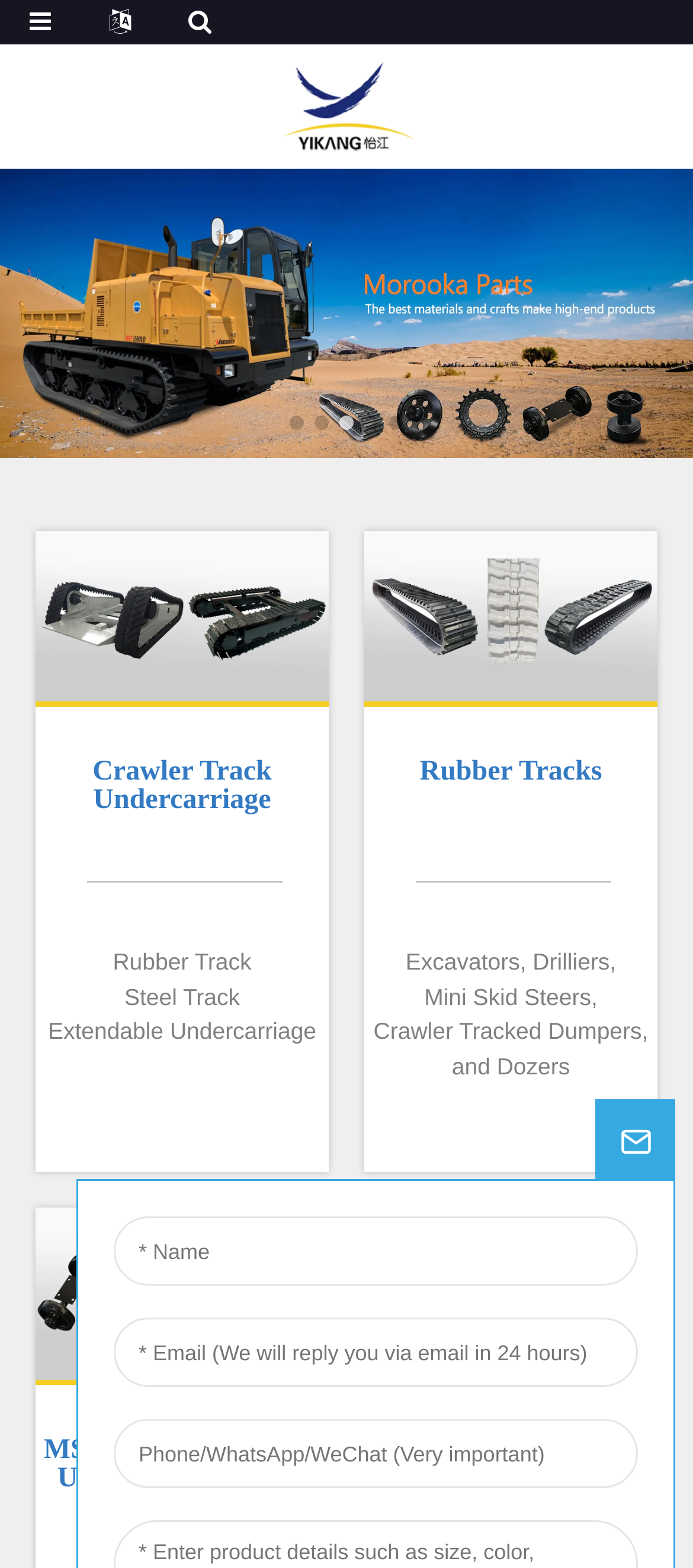Please specify the bounding box coordinates of the clickable section necessary to execute the following command: "Learn about crawler track undercarriage".

[0.062, 0.484, 0.464, 0.529]